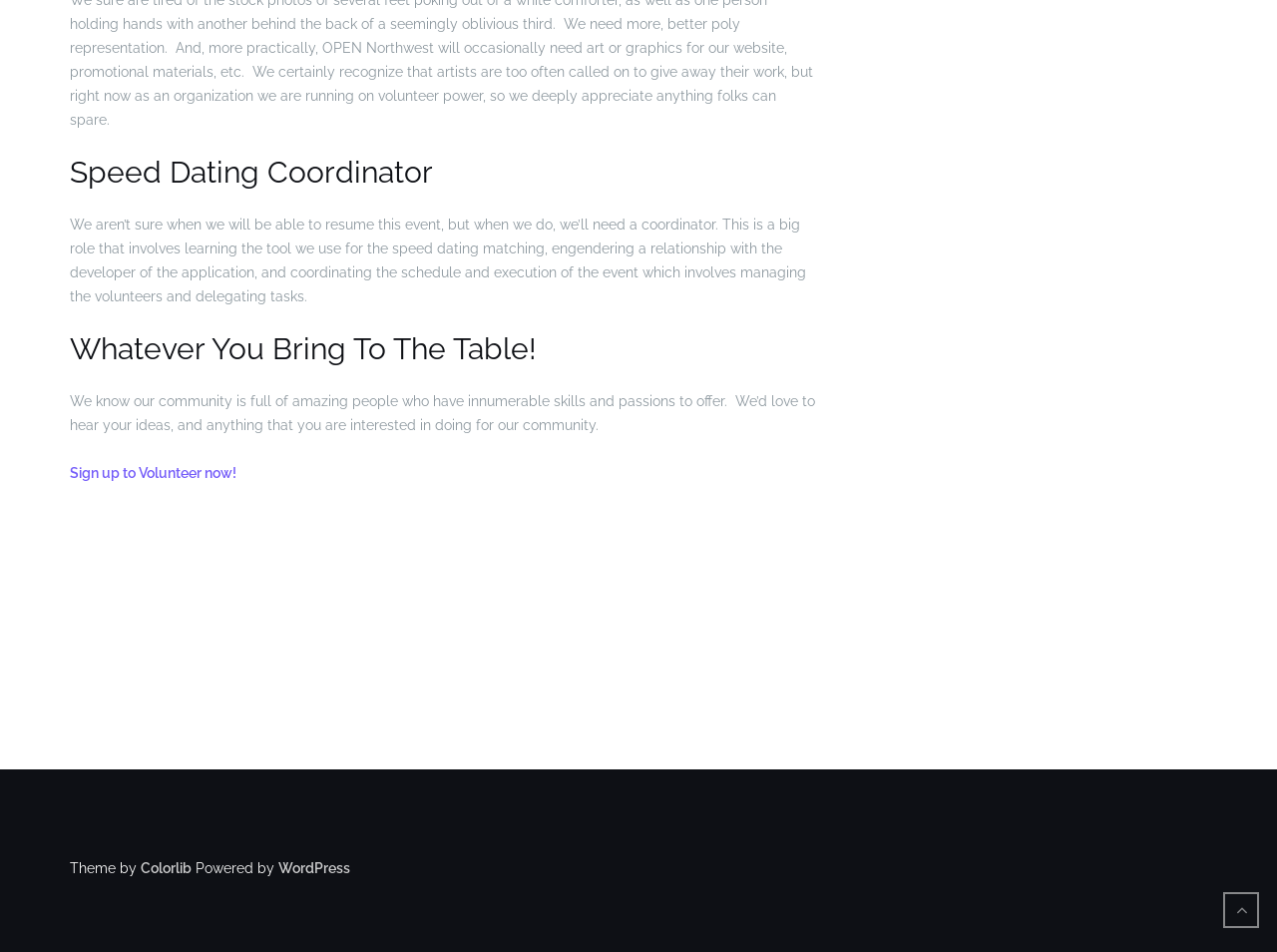What is the tone of the 'Whatever You Bring To The Table!' section? Please answer the question using a single word or phrase based on the image.

Encouraging